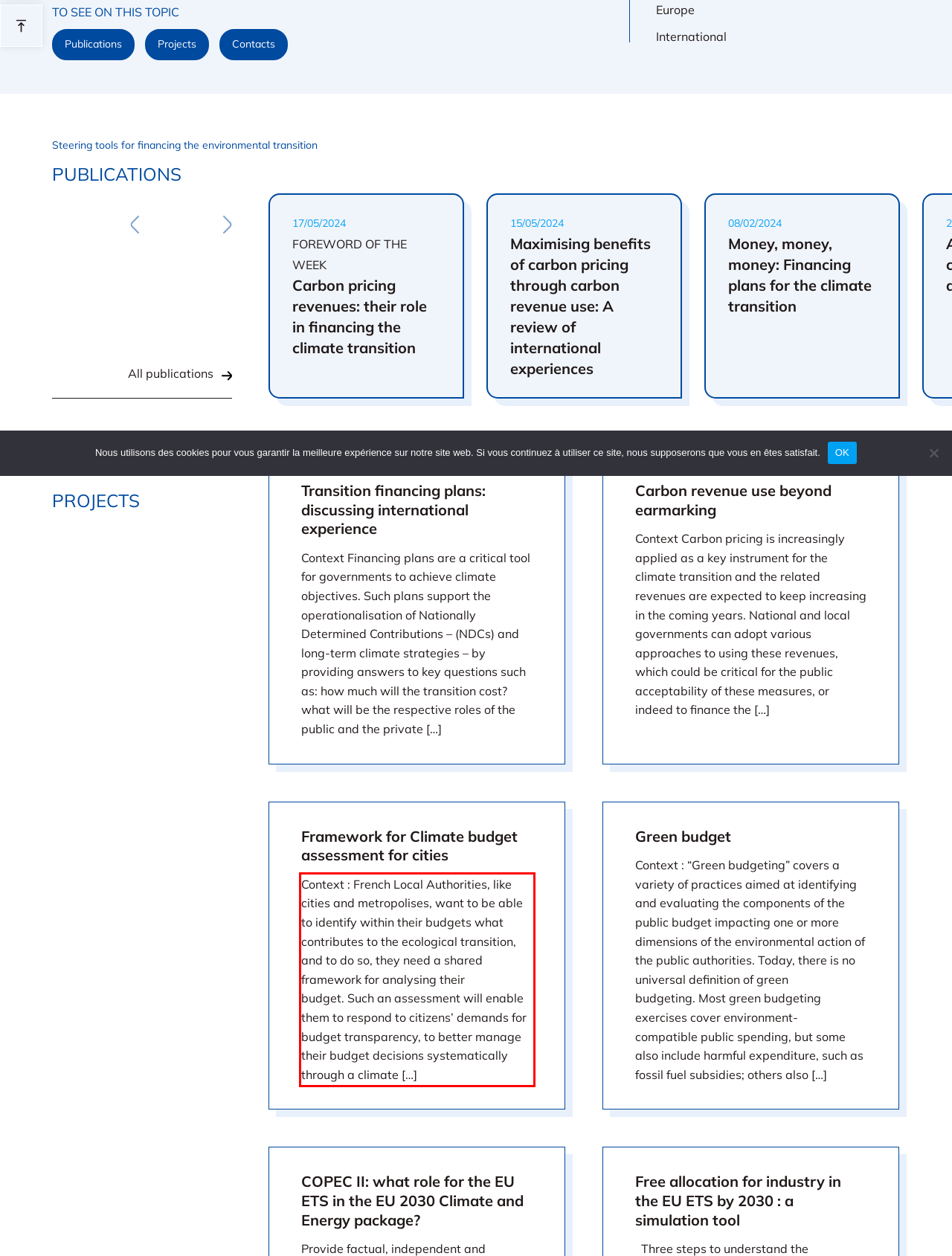Given a webpage screenshot, identify the text inside the red bounding box using OCR and extract it.

Context : French Local Authorities, like cities and metropolises, want to be able to identify within their budgets what contributes to the ecological transition, and to do so, they need a shared framework for analysing their budget. Such an assessment will enable them to respond to citizens’ demands for budget transparency, to better manage their budget decisions systematically through a climate […]